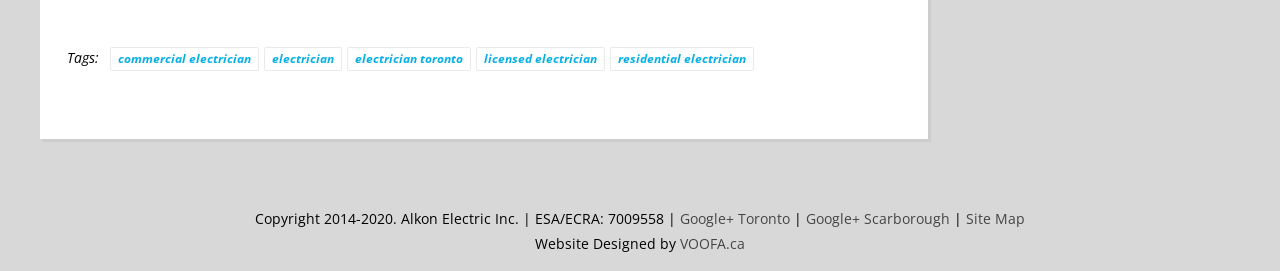Determine the bounding box coordinates of the region I should click to achieve the following instruction: "visit Facebook profile". Ensure the bounding box coordinates are four float numbers between 0 and 1, i.e., [left, top, right, bottom].

[0.418, 0.691, 0.445, 0.772]